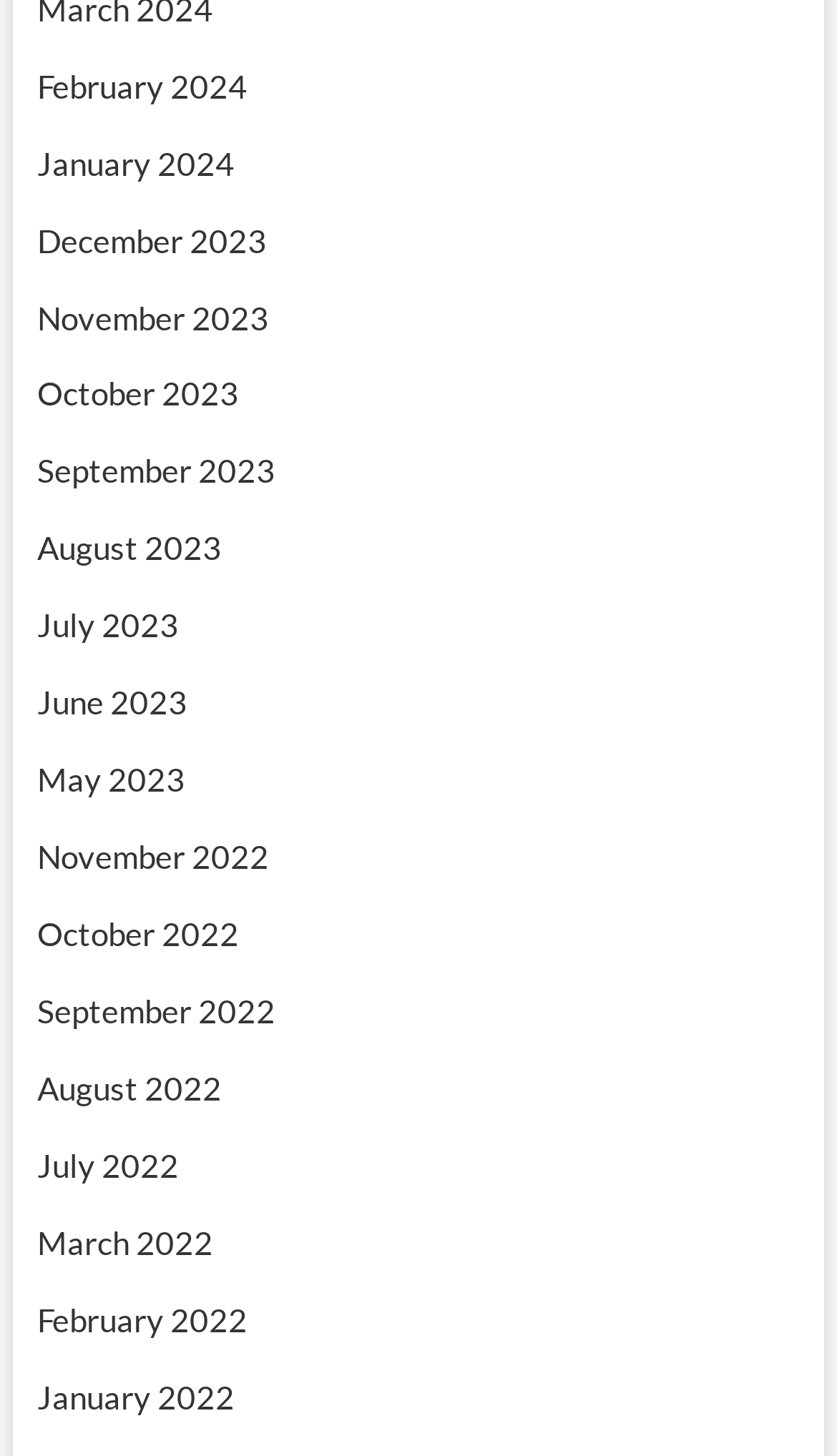Answer this question using a single word or a brief phrase:
What is the earliest month-year link on the webpage?

February 2022